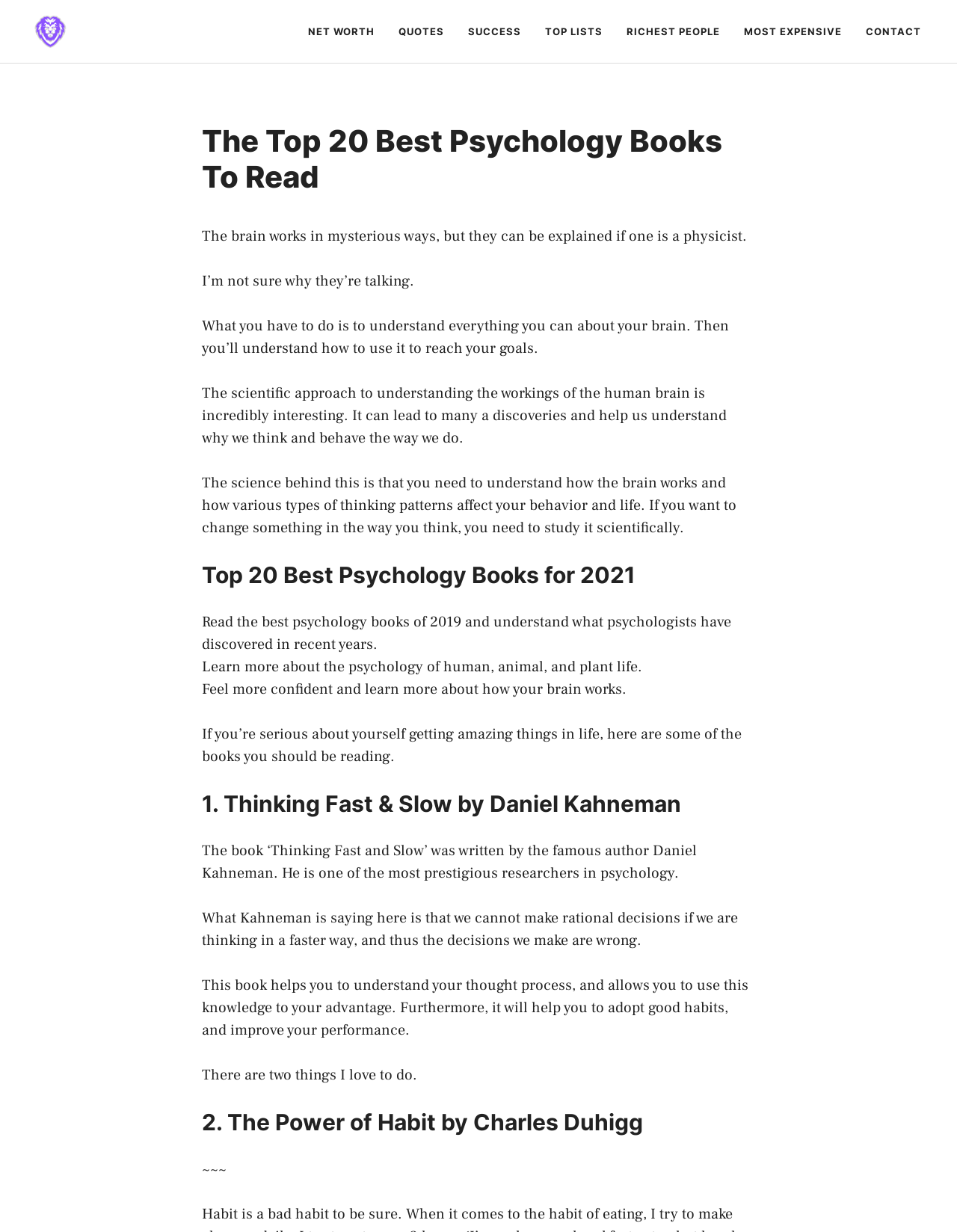Articulate a complete and detailed caption of the webpage elements.

The webpage is about the top 20 best psychology books to read, with a focus on understanding the human brain and behavior. At the top of the page, there is a banner with the site's name, "Snoop Lion", accompanied by an image of the same name. Below the banner, there is a navigation menu with seven links: "NET WORTH", "QUOTES", "SUCCESS", "TOP LISTS", "RICHEST PEOPLE", "MOST EXPENSIVE", and "CONTACT".

The main content of the page is divided into sections, each with a heading. The first section has a heading "The Top 20 Best Psychology Books To Read" and contains four paragraphs of text that introduce the importance of understanding the human brain and behavior. The text explains that understanding the brain's workings can help individuals reach their goals and make better decisions.

The next section has a heading "Top 20 Best Psychology Books for 2021" and contains three paragraphs of text that encourage readers to read the best psychology books of 2019 and learn more about the psychology of human, animal, and plant life.

The following sections are dedicated to individual book reviews, with headings such as "1. Thinking Fast & Slow by Daniel Kahneman" and "2. The Power of Habit by Charles Duhigg". Each book review section contains several paragraphs of text that summarize the book's content and provide insights into the authors' ideas.

Throughout the page, there are a total of six headings and 14 paragraphs of text, providing a comprehensive overview of the top psychology books to read. The text is organized in a clear and readable format, making it easy for users to navigate and understand the content.